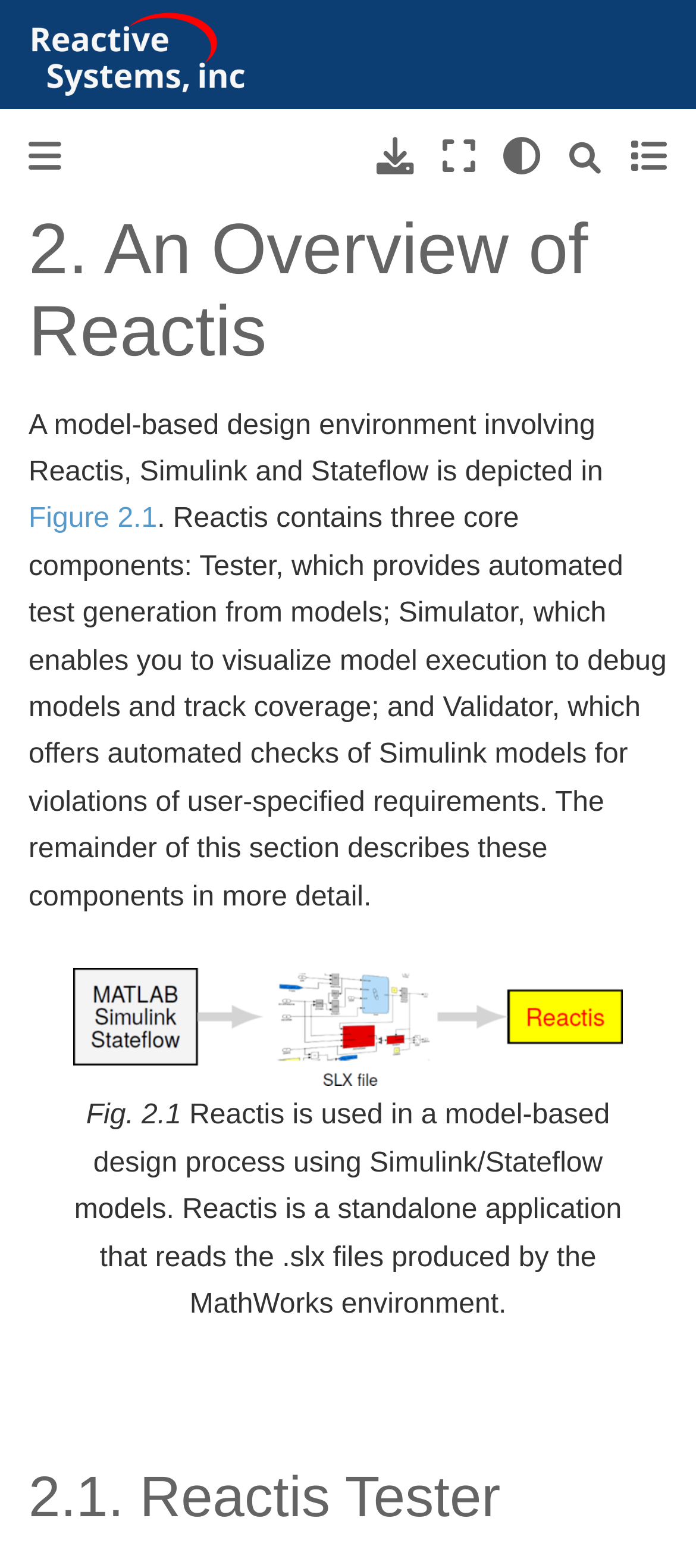Highlight the bounding box coordinates of the region I should click on to meet the following instruction: "Toggle primary sidebar".

[0.021, 0.083, 0.108, 0.119]